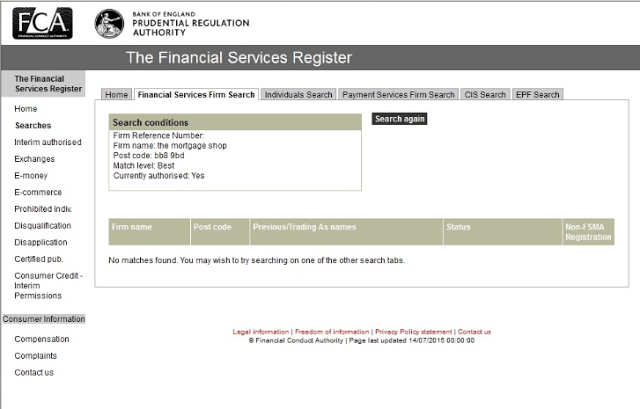Elaborate on the contents of the image in great detail.

The image depicts a webpage from the Financial Services Register of the UK, managed by the Financial Conduct Authority (FCA). The main focus is a search interface that allows users to look up financial firms by various criteria, including firm name, firm reference number, and postcode. In this instance, a search has been conducted for "the mortgage shop," but no matches have been found, as indicated by the message below the search fields. The layout features a clean design with headings and a search button for user convenience, emphasizing the regulatory focus on financial protection and the importance of verifying the status of financial firms. The page also includes links to legal information and consumer rights, underscoring the authority's commitment to transparency and consumer protection in the financial sector.